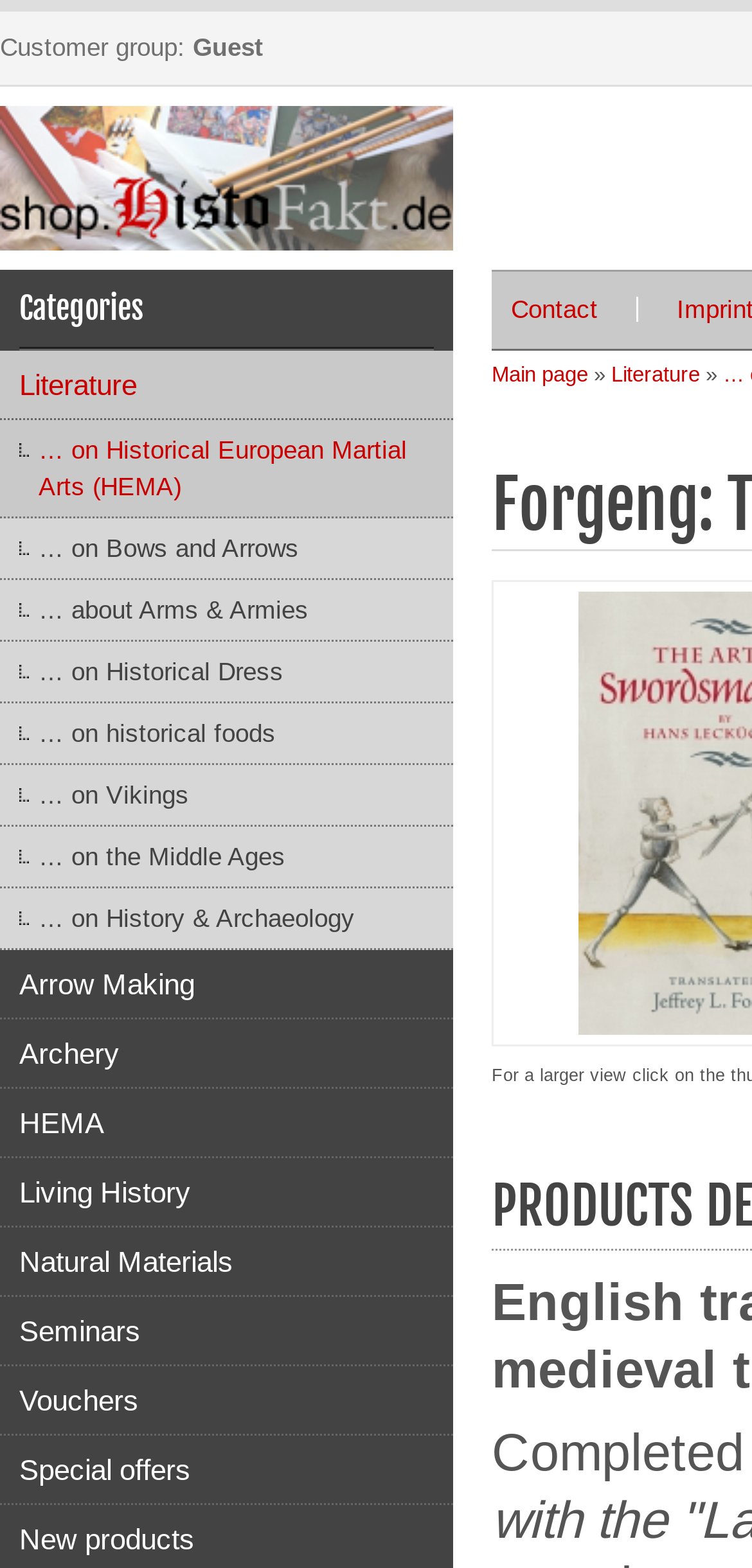How many categories are listed?
Look at the image and respond to the question as thoroughly as possible.

I counted the number of links under the 'Categories' heading, and there are 13 links, including 'Literature', '… on Historical European Martial Arts (HEMA)', and so on.